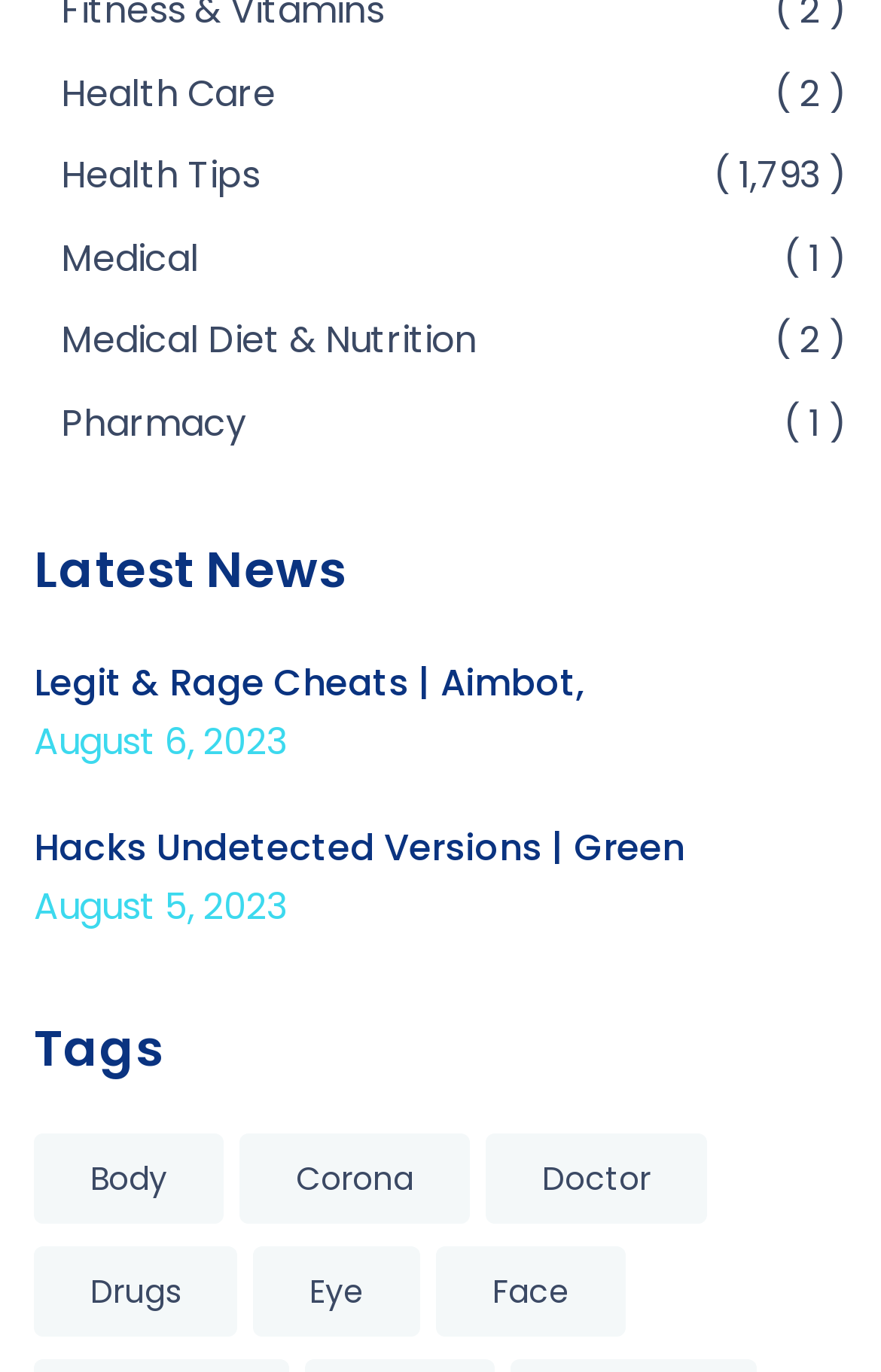Find the bounding box coordinates for the element that must be clicked to complete the instruction: "Read Latest News". The coordinates should be four float numbers between 0 and 1, indicated as [left, top, right, bottom].

[0.038, 0.394, 0.962, 0.437]